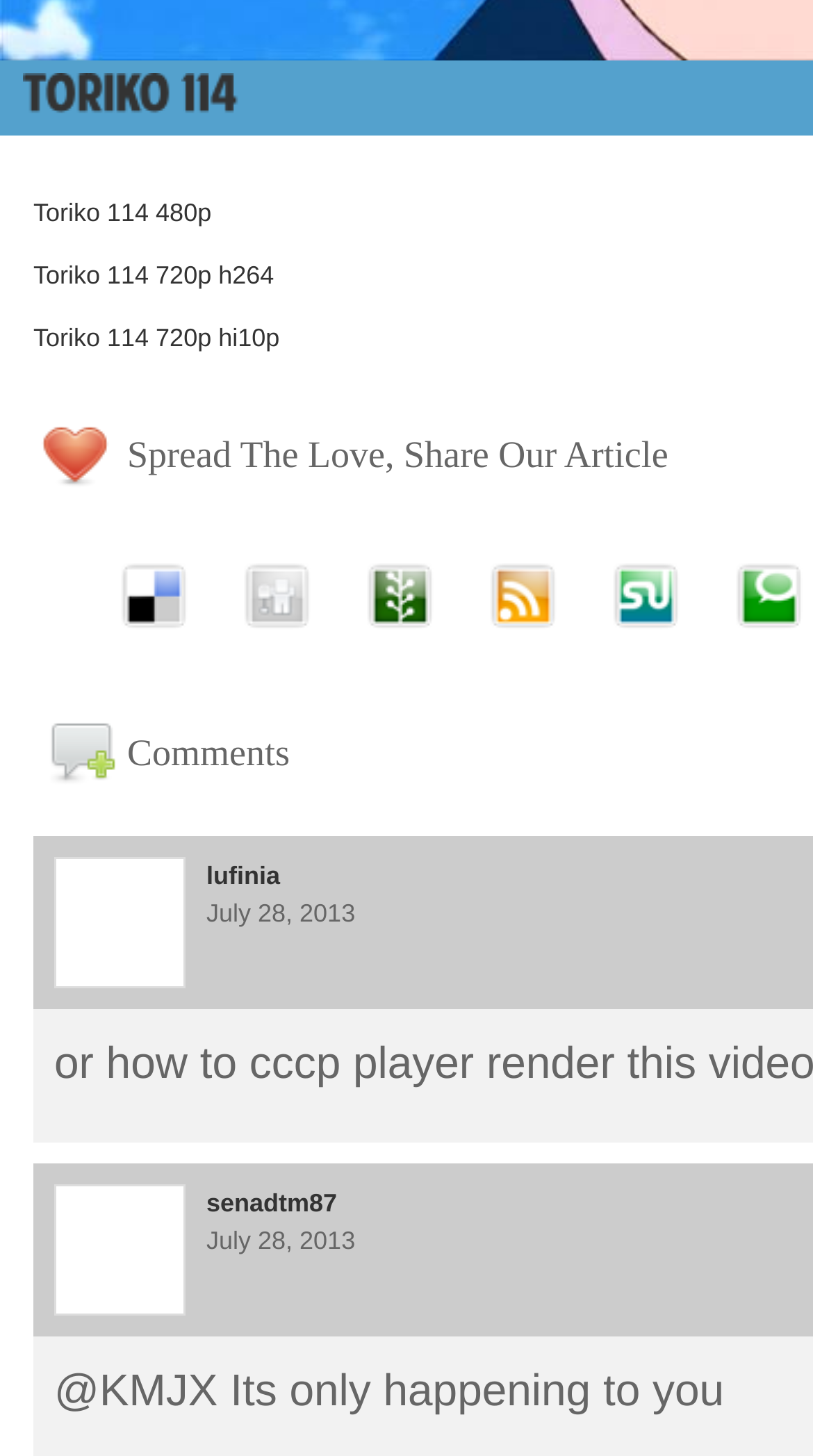Please identify the bounding box coordinates of the element I need to click to follow this instruction: "Share on Delicious".

[0.133, 0.378, 0.246, 0.441]